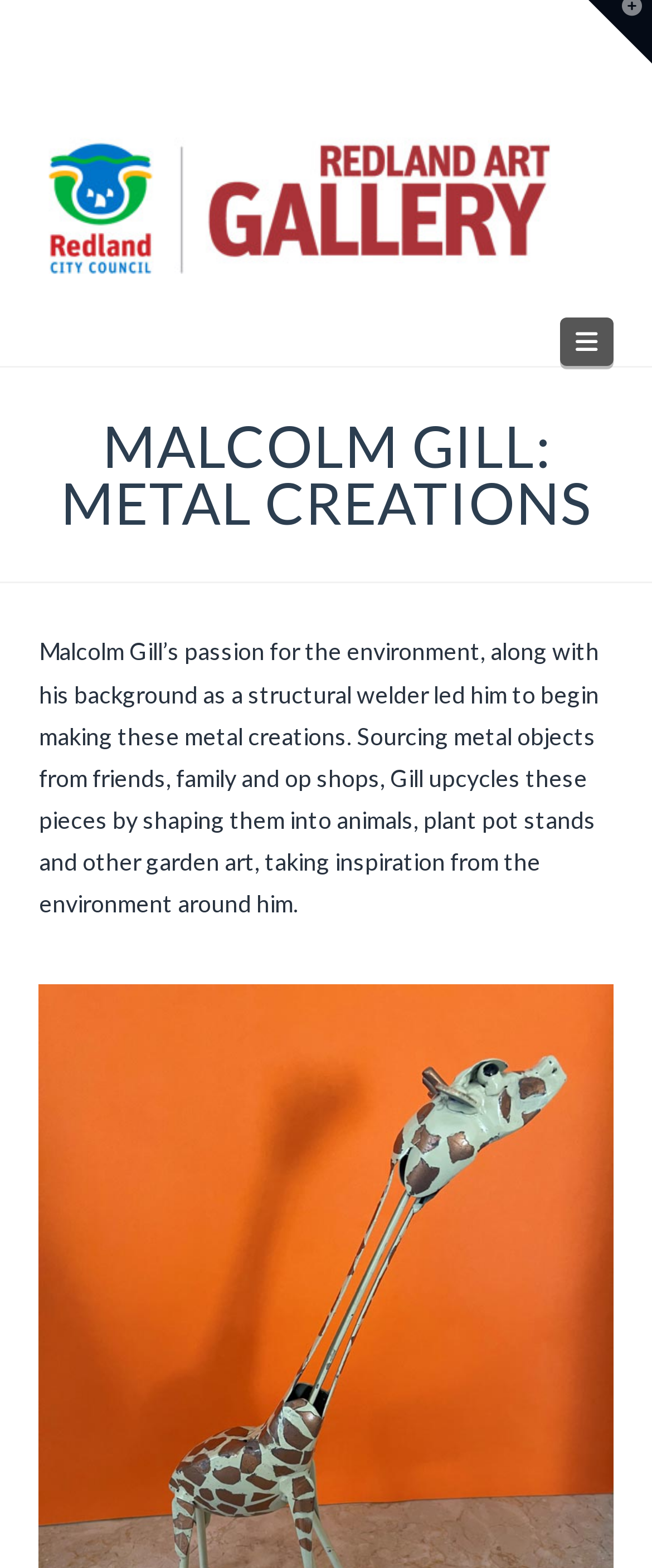Please provide a brief answer to the question using only one word or phrase: 
What materials does Malcolm Gill use for his creations?

Metal objects